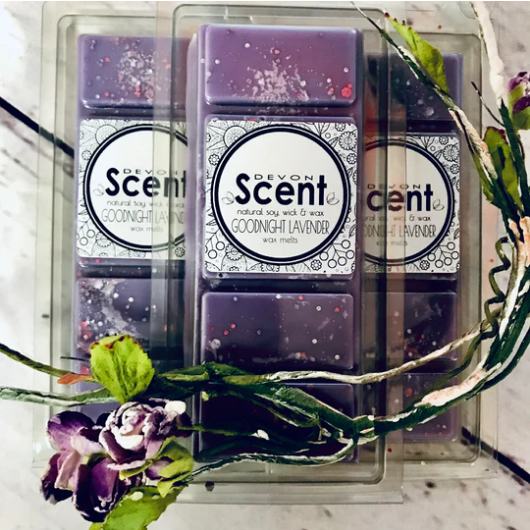Elaborate on the details you observe in the image.

The image features the "Goodnight Lavender Snap Bar Wax Melts" from Devon Scent, showcasing a beautifully organized arrangement of three lavender-hued wax melts encased in a clear plastic holder. Each melt is adorned with delicate specks, adding a touch of charm. Prominently displayed on the front label is the brand name "Devon Scent," accompanied by descriptive text indicating that these are natural soy wax melts. The gentle lavender color reflects the calming aroma expected from these products, designed to help create a soothing atmosphere. Surrounding the wax melts are touches of floral elements, enhancing the overall aesthetic of the image and suggesting a connection to the fragrance of lavender. Perfect for those seeking tranquility at the end of the day, these wax melts encapsulate a serene sensory experience.